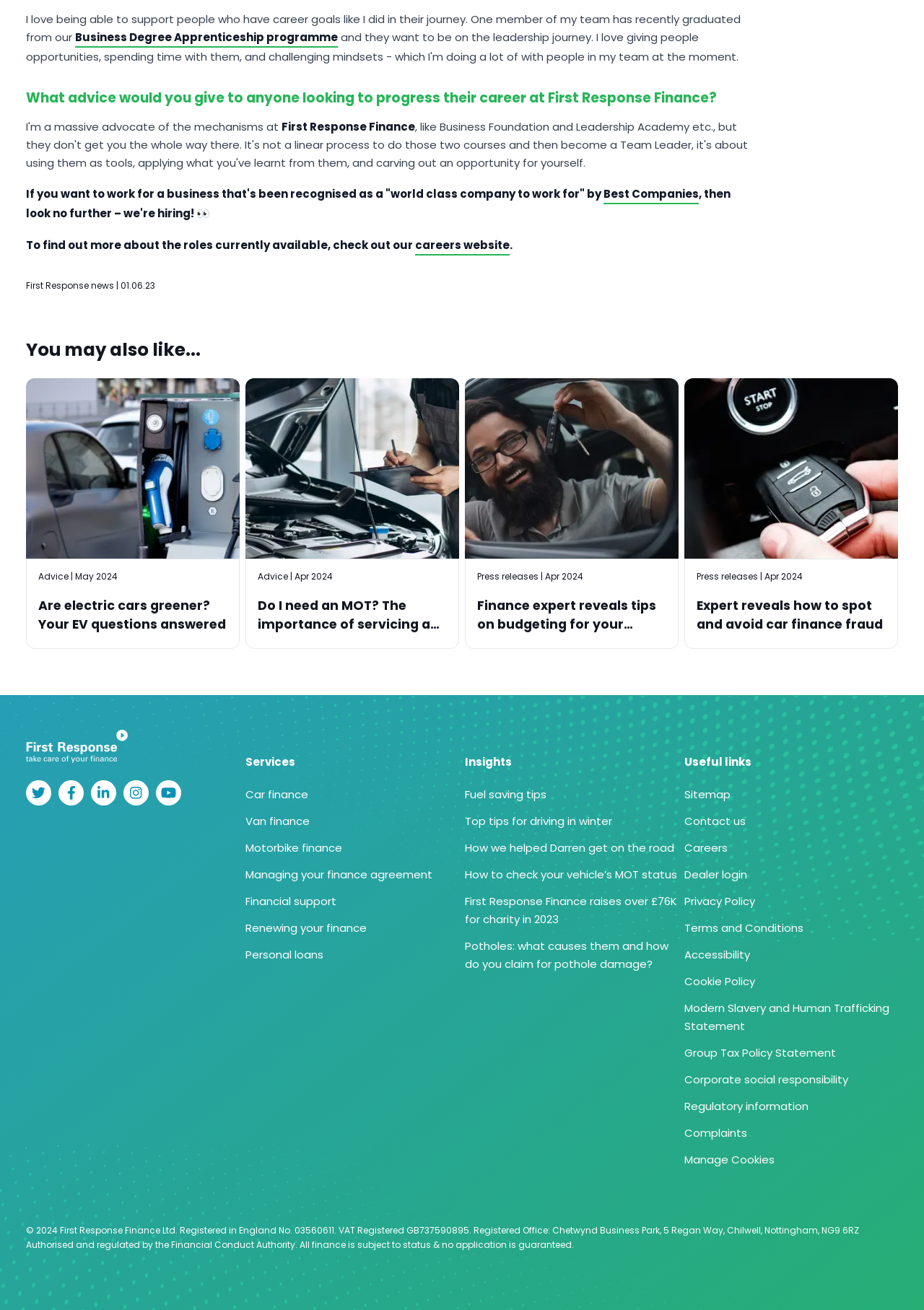Please identify the bounding box coordinates of the element's region that needs to be clicked to fulfill the following instruction: "View careers website". The bounding box coordinates should consist of four float numbers between 0 and 1, i.e., [left, top, right, bottom].

[0.449, 0.18, 0.552, 0.195]